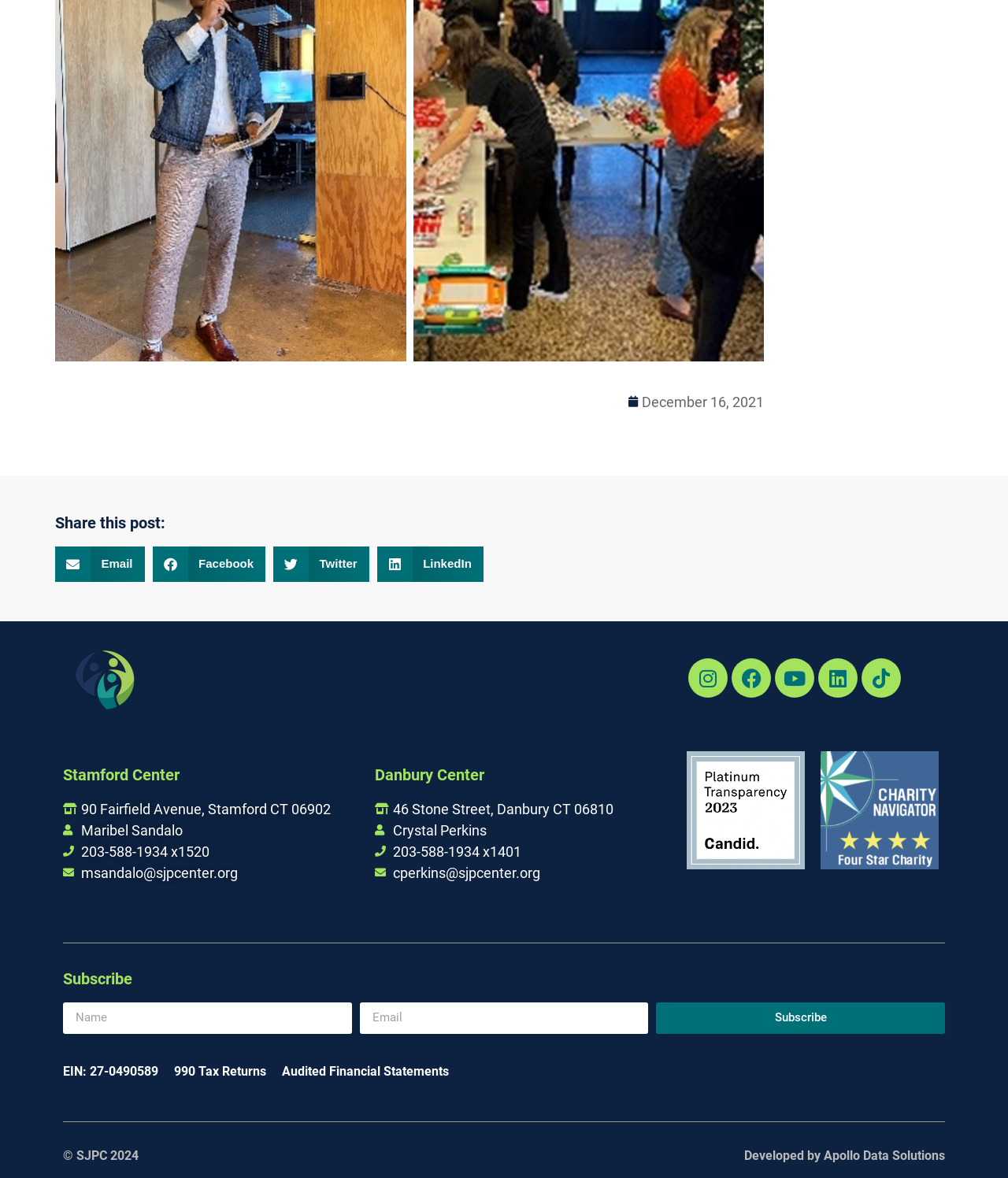Who developed the webpage?
Please use the image to provide an in-depth answer to the question.

The webpage mentions 'Developed by Apollo Data Solutions' at the bottom, indicating that Apollo Data Solutions is the developer of the webpage.